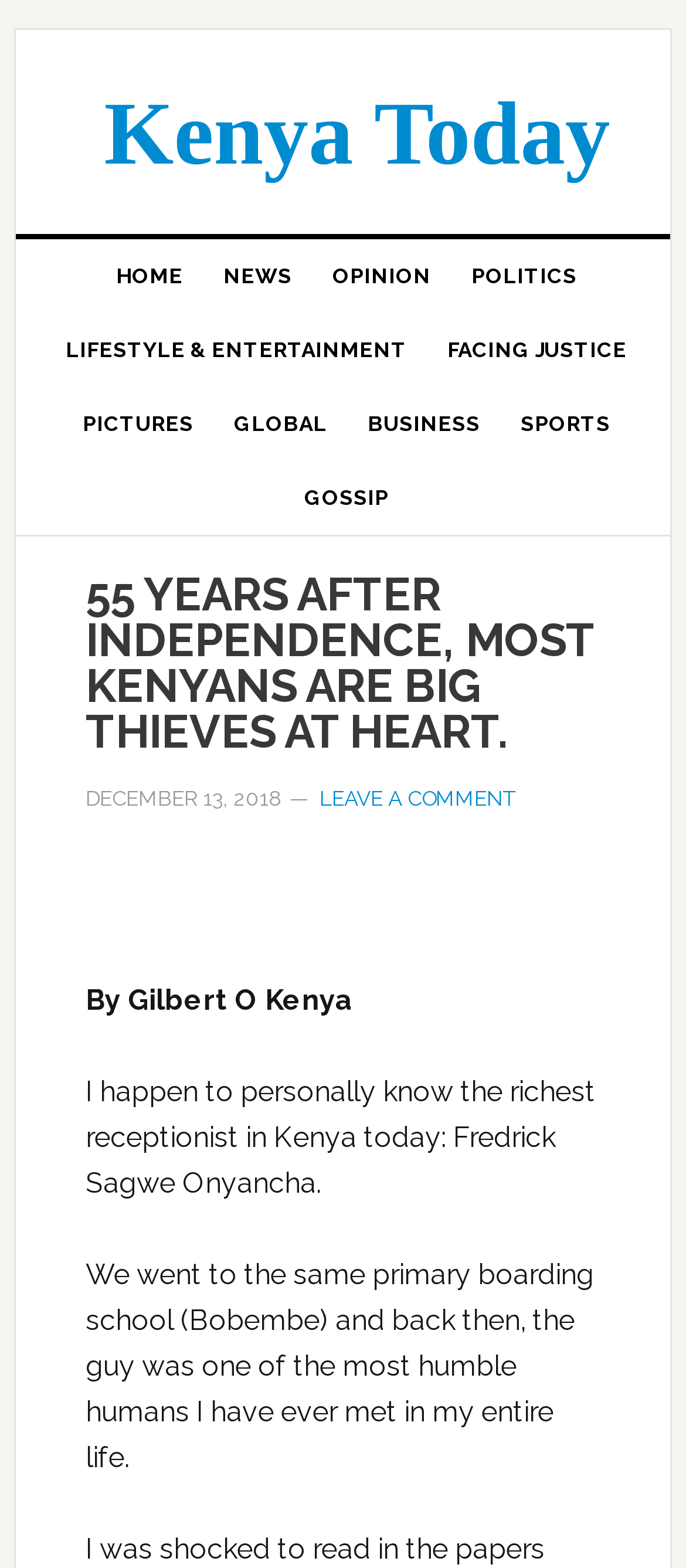Bounding box coordinates are specified in the format (top-left x, top-left y, bottom-right x, bottom-right y). All values are floating point numbers bounded between 0 and 1. Please provide the bounding box coordinate of the region this sentence describes: Gossip

[0.413, 0.294, 0.597, 0.341]